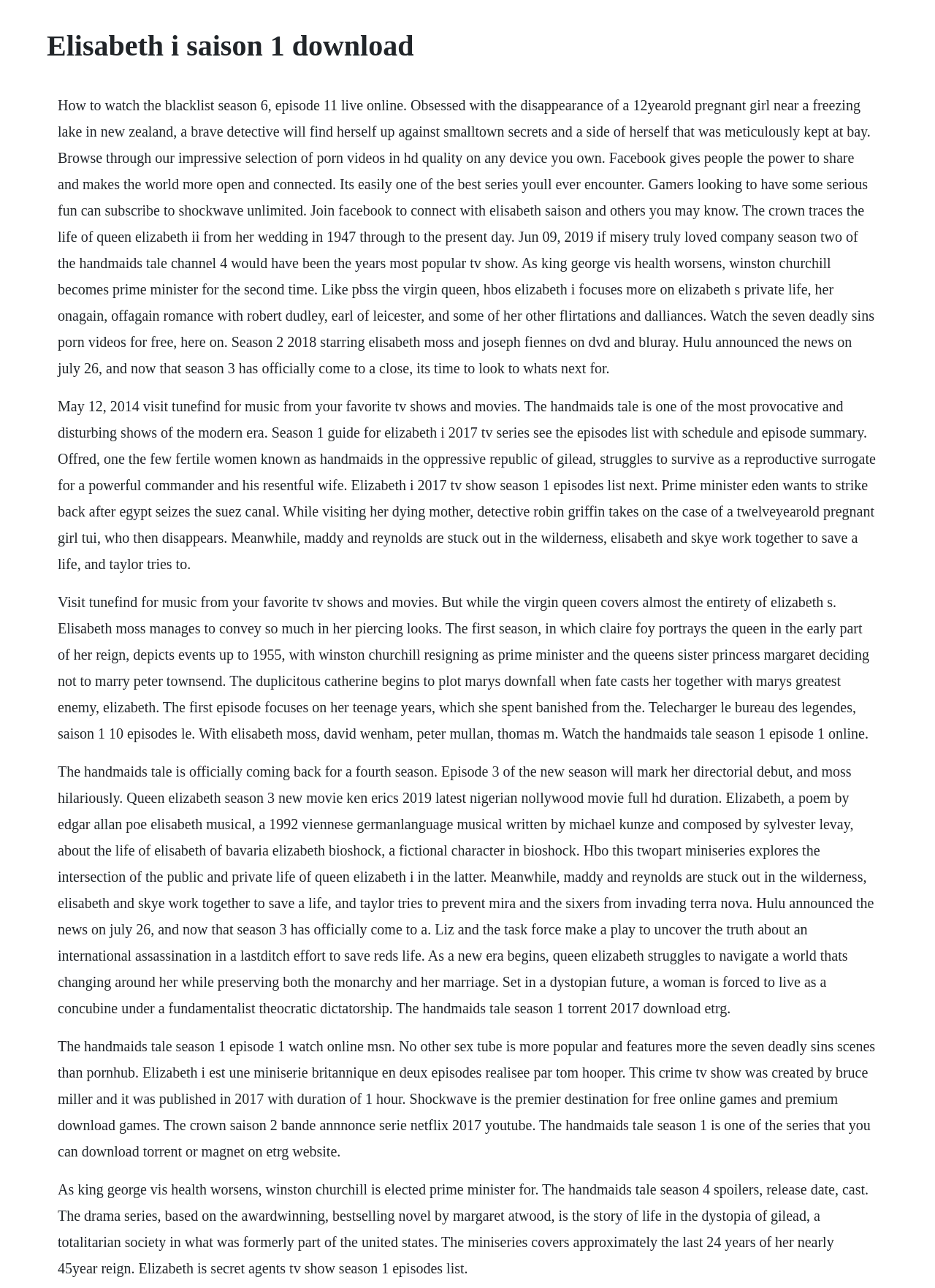Please examine the image and provide a detailed answer to the question: What is the genre of the TV show 'The Handmaid's Tale'?

The webpage describes 'The Handmaid's Tale' as a TV show set in a 'dystopian future' and mentions a 'totalitarian society', which suggests that the show belongs to the dystopian genre.